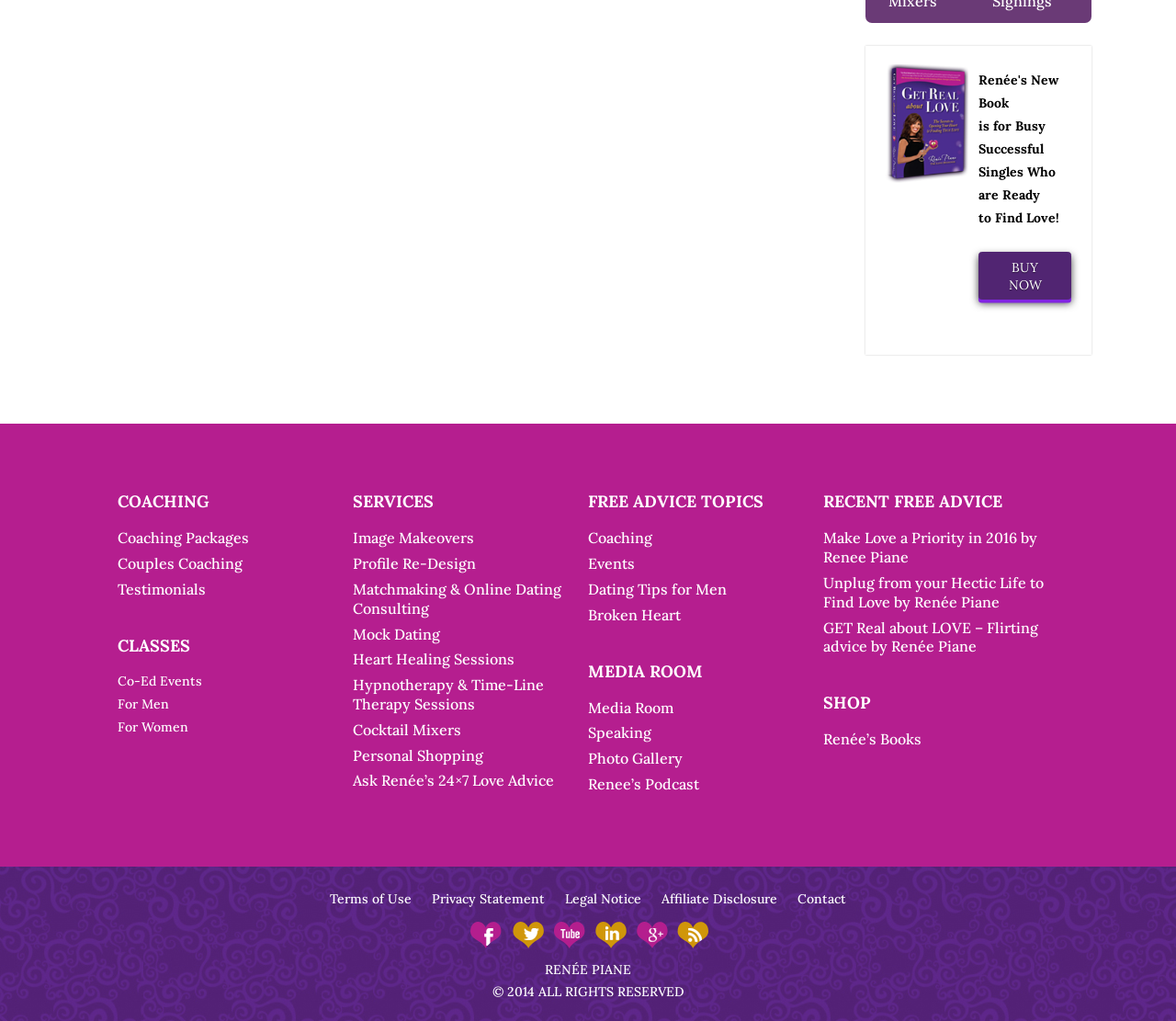Carefully examine the image and provide an in-depth answer to the question: What is the name of the person associated with this website?

I found the name 'RENÉE PIANE' at the bottom of the webpage, which suggests that she is the person associated with this website. Additionally, the links 'Renée’s Books' and 'Renee’s Podcast' also support this conclusion.